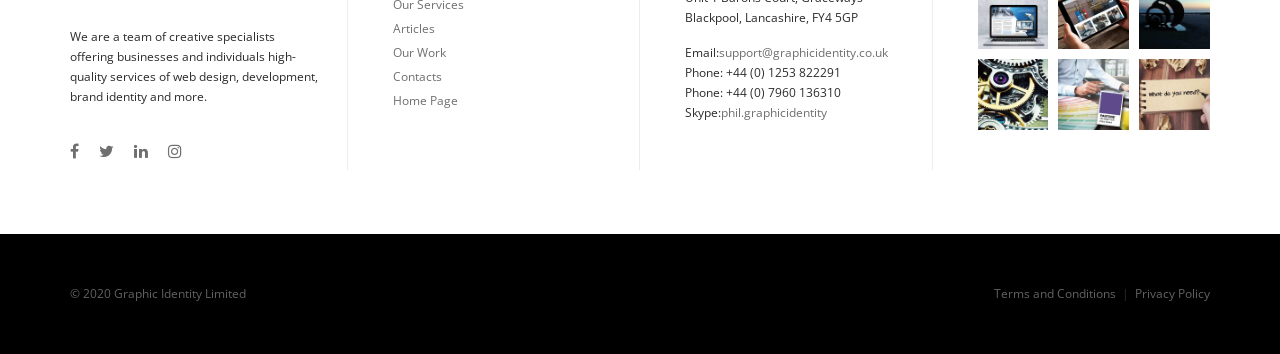Could you highlight the region that needs to be clicked to execute the instruction: "View the 'All-The-Right-Parts-Instagram-Graphic-Identity' image"?

[0.764, 0.166, 0.82, 0.368]